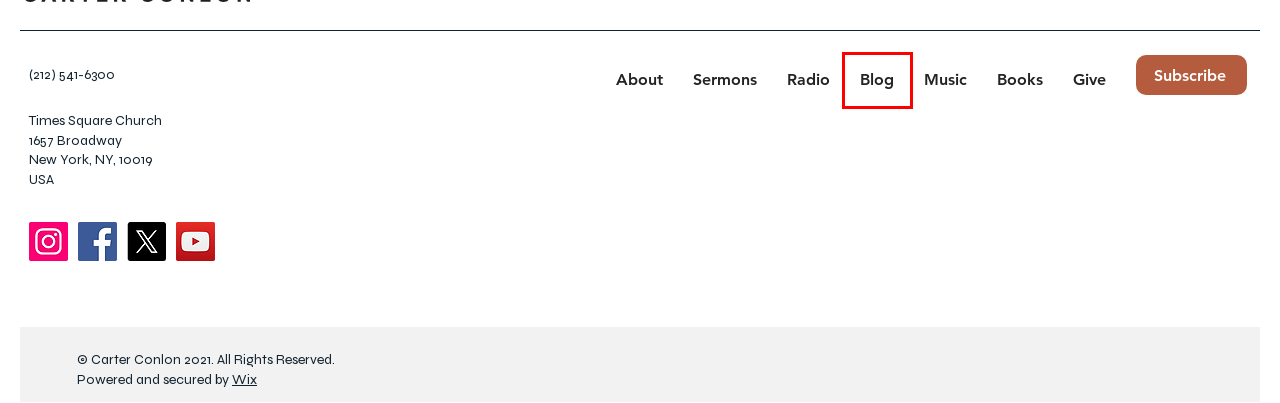Analyze the webpage screenshot with a red bounding box highlighting a UI element. Select the description that best matches the new webpage after clicking the highlighted element. Here are the options:
A. Books | Carter Conlon
B. Home | Carter Conlon
C. Music | Carter Conlon
D. Website Builder - Create a Free Website Today | Wix.com
E. Radio | Carter Conlon
F. About | Carter Conlon
G. Sermons | Carter Conlon
H. Blog | Carter Conlon

H